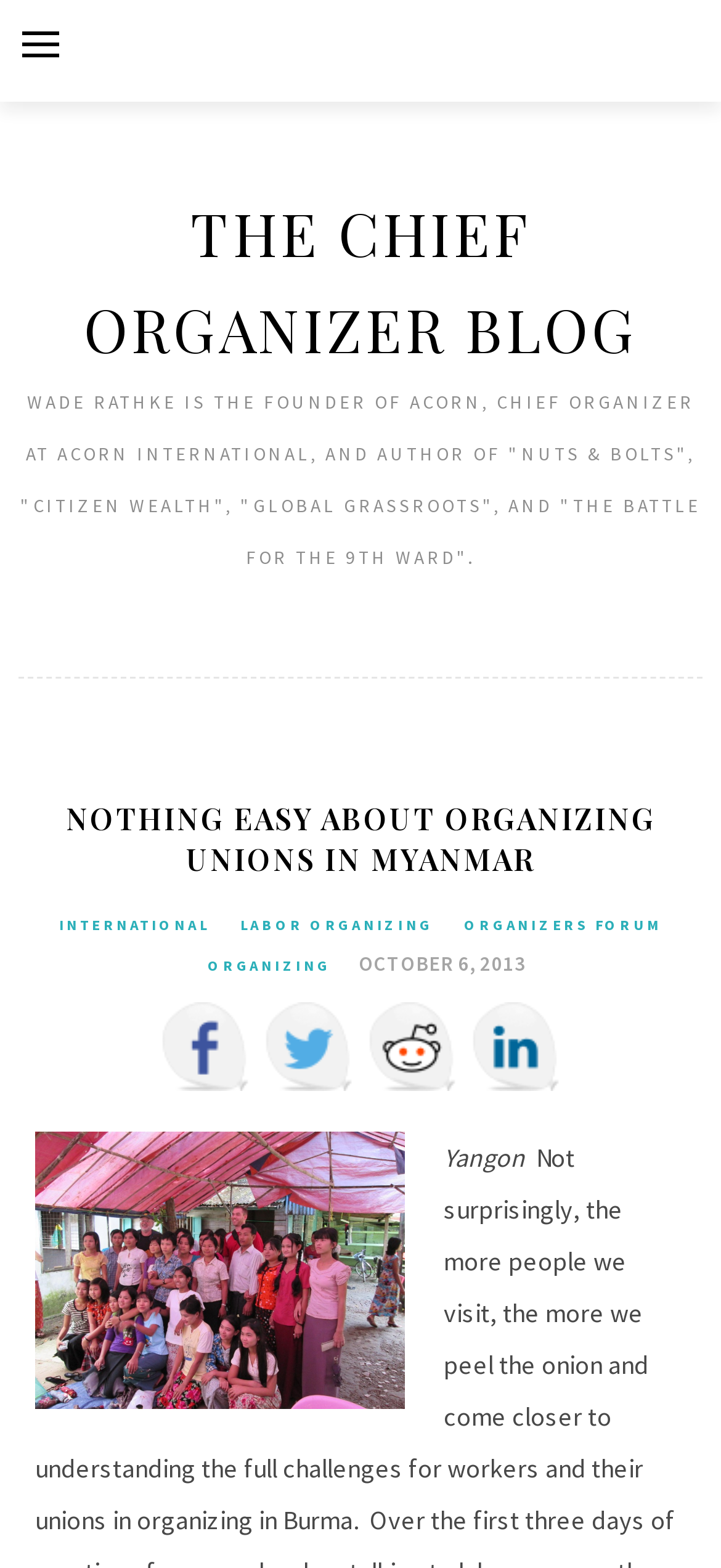Generate a comprehensive description of the contents of the webpage.

This webpage is a blog post titled "NOTHING EASY ABOUT ORGANIZING UNIONS IN MYANMAR" on "THE CHIEF ORGANIZER BLOG". At the top left corner, there is a button for the primary menu. Next to it, the blog title "THE CHIEF ORGANIZER BLOG" is displayed prominently. Below the title, there is a brief description of the blog's author, Wade Rathke.

The main content of the blog post is divided into sections. The first section has a heading "NOTHING EASY ABOUT ORGANIZING UNIONS IN MYANMAR" and is followed by links to related topics such as "INTERNATIONAL", "LABOR ORGANIZING", "ORGANIZERS FORUM", and "ORGANIZING". There is also a link to the date of the post, "OCTOBER 6, 2013".

On the right side of the page, there are social media links to Facebook, Twitter, Reddit, and LinkedIn, each accompanied by an icon. Below these links, there is an image, likely a photo, with the filename "IMG_0101". The text "Yangon" is displayed nearby, possibly as a caption for the image.

Overall, the webpage has a simple layout with a clear hierarchy of elements, making it easy to navigate and read.